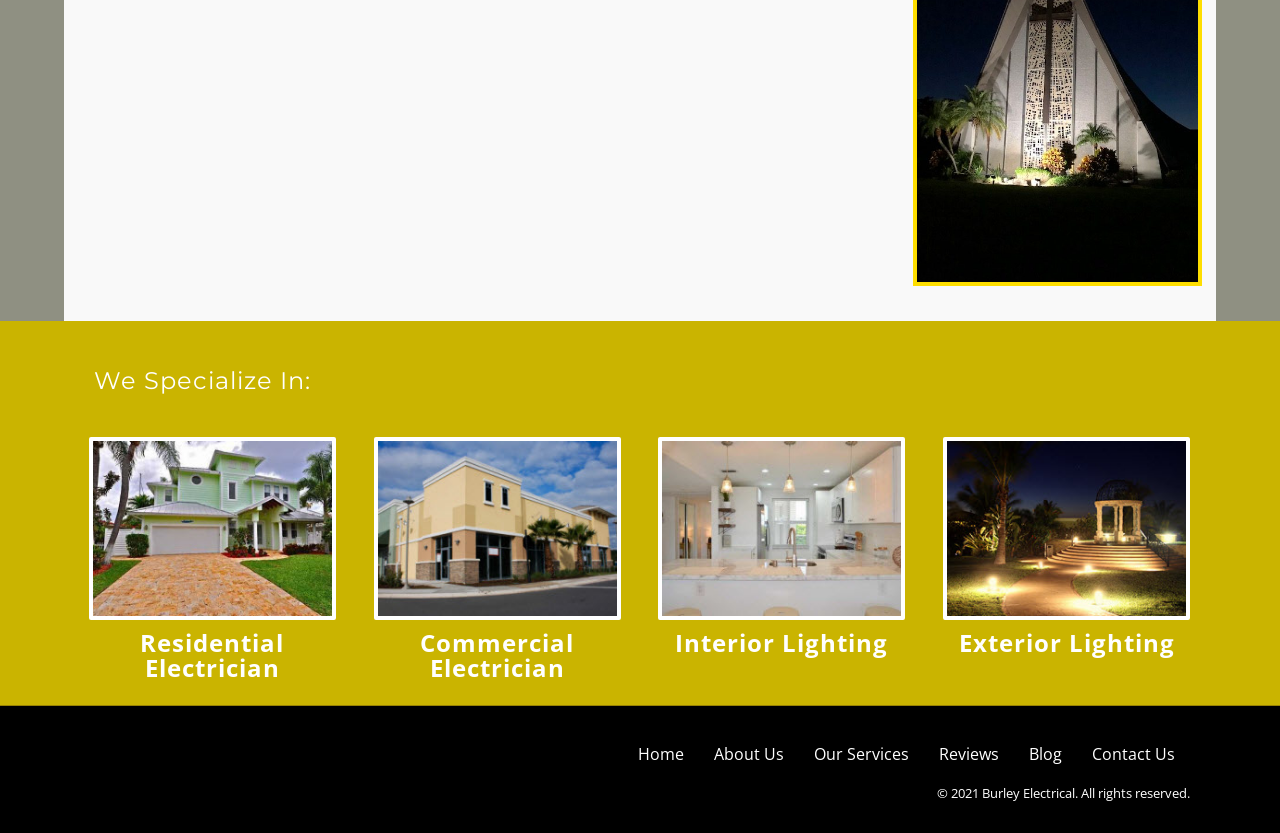Please specify the bounding box coordinates of the clickable region to carry out the following instruction: "Contact Us". The coordinates should be four float numbers between 0 and 1, in the format [left, top, right, bottom].

[0.853, 0.892, 0.918, 0.919]